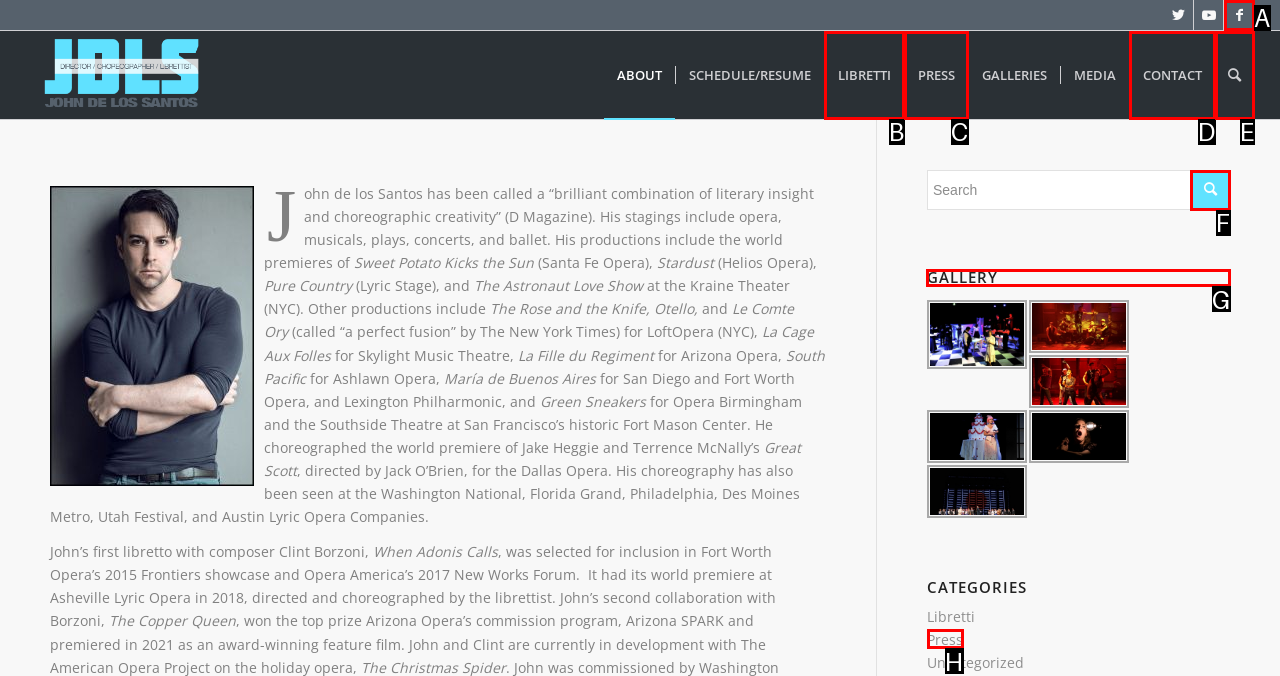Pick the right letter to click to achieve the task: View the GALLERY
Answer with the letter of the correct option directly.

G